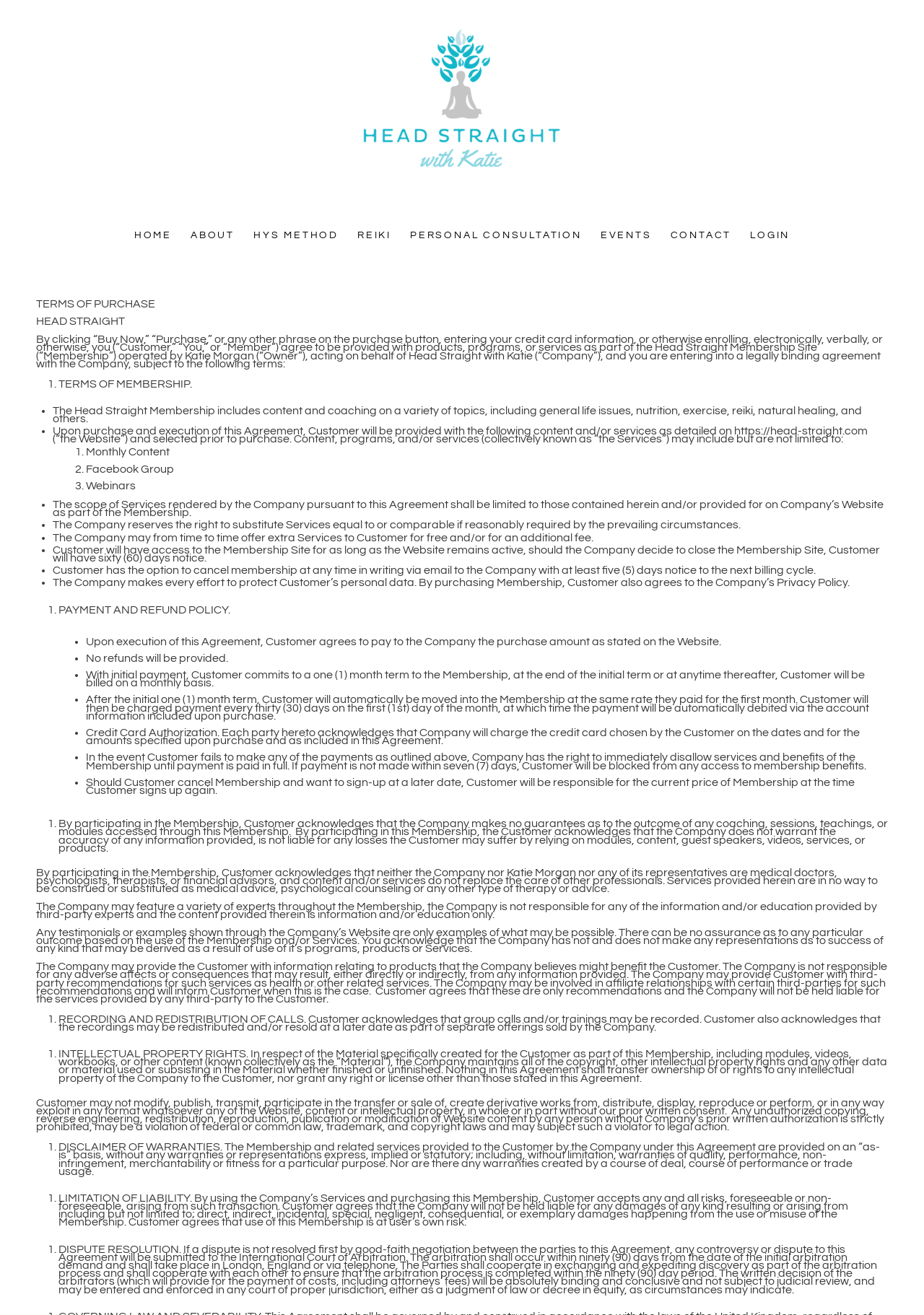Find the bounding box coordinates of the area that needs to be clicked in order to achieve the following instruction: "View the 'CRICKET NEWS'". The coordinates should be specified as four float numbers between 0 and 1, i.e., [left, top, right, bottom].

None